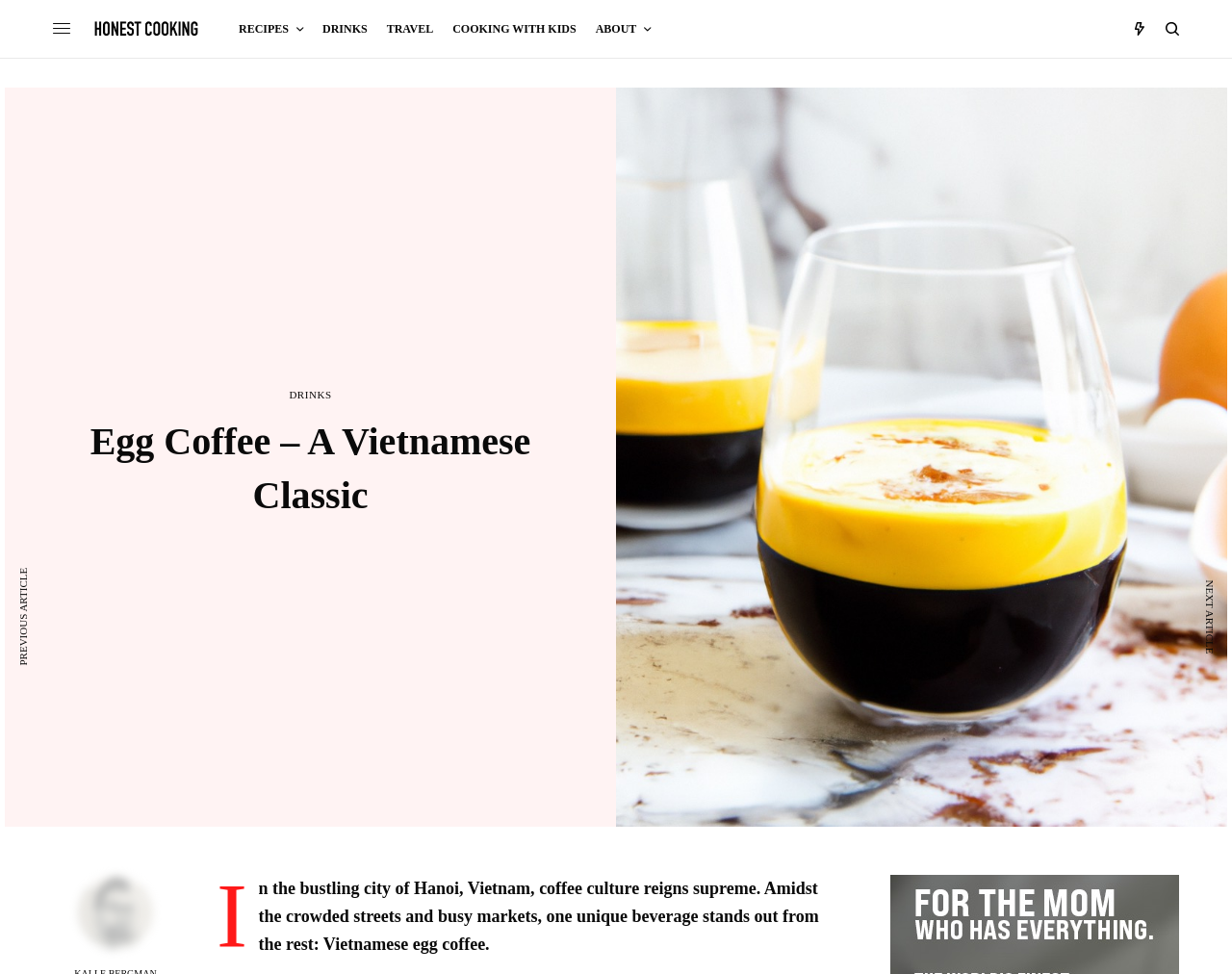Describe all the key features of the webpage in detail.

This webpage is about Vietnamese egg coffee, a unique beverage from Hanoi, Vietnam. At the top left, there is a link to "Honest Cooking" with a corresponding image. Below it, there are several links to different categories, including "RECIPES", "DRINKS", "TRAVEL", "COOKING WITH KIDS", and "ABOUT". 

On the top right, there are three images, with the largest one taking up most of the space. 

The main content of the webpage is located in the middle, where there is a heading "Egg Coffee – A Vietnamese Classic" followed by a paragraph of text describing the coffee culture in Hanoi, Vietnam, and the uniqueness of Vietnamese egg coffee. 

On the bottom left, there is a link to "PREVIOUS ARTICLE", and on the bottom right, there is a link to "NEXT ARTICLE". There is also a small image at the very bottom of the page.